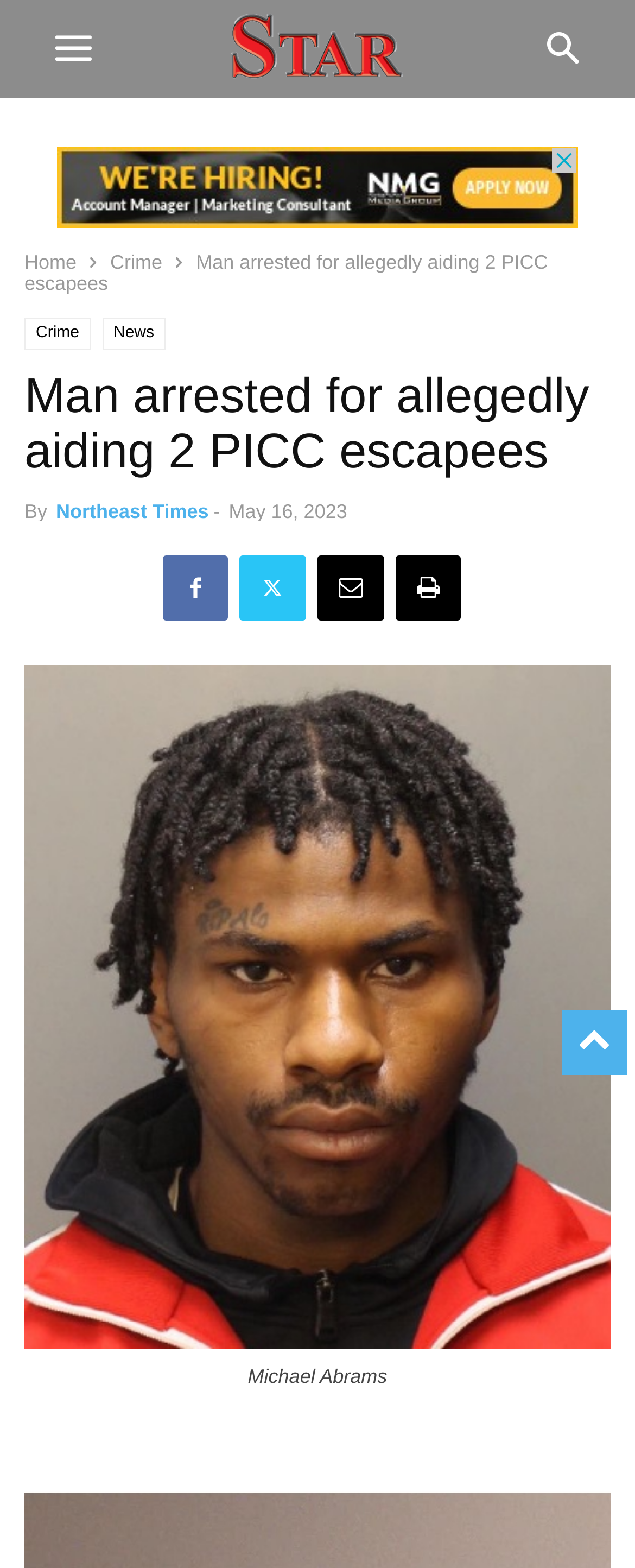Refer to the image and offer a detailed explanation in response to the question: What is the name of the person arrested?

The answer can be found in the figure caption, which describes the image and mentions the name 'Michael Abrams'.